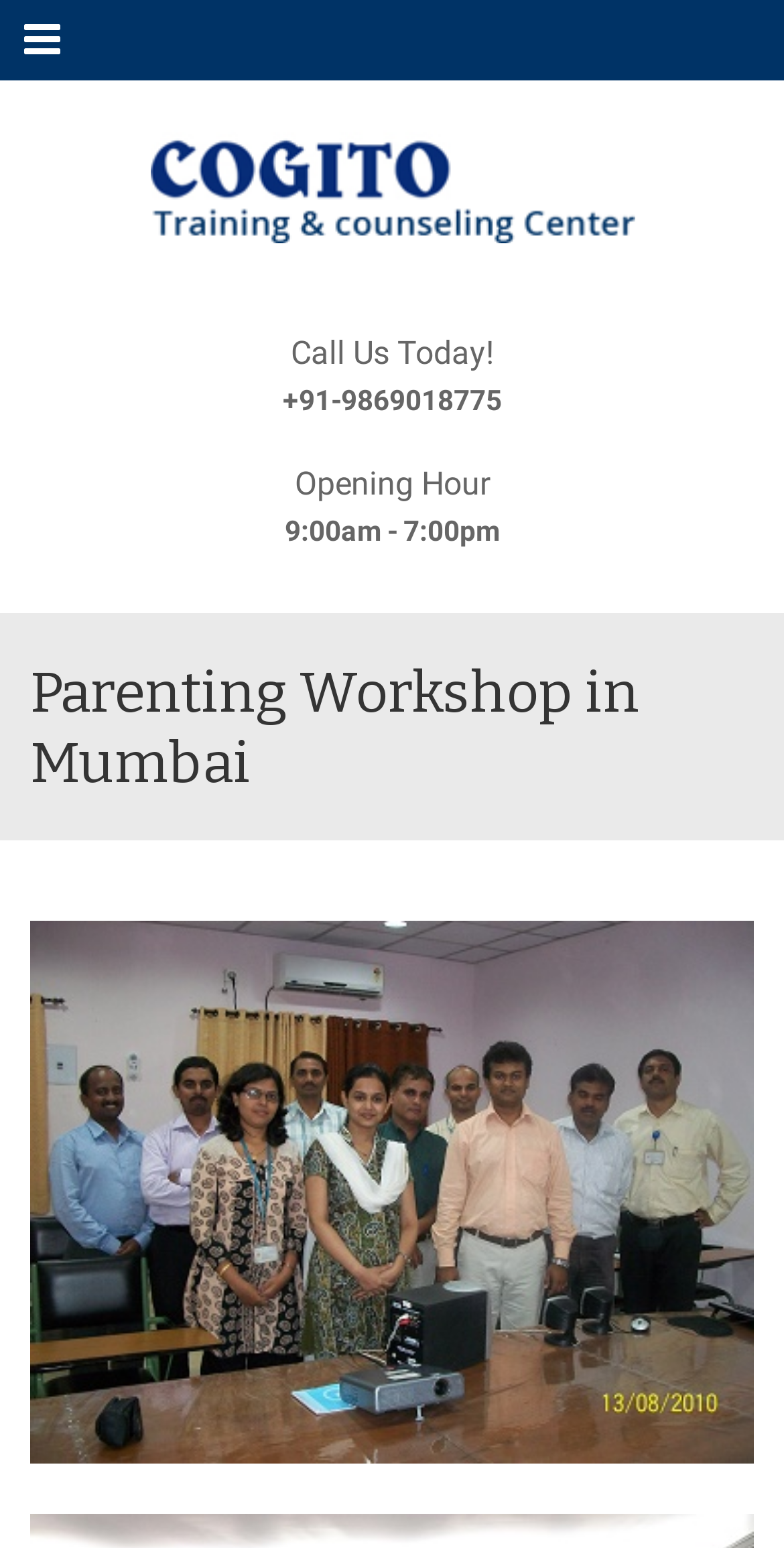What are the opening hours?
Use the information from the image to give a detailed answer to the question.

I found the opening hours by examining the static text elements on the webpage. I saw the text 'Opening Hour' followed by '9:00am - 7:00pm', which indicates the hours of operation.